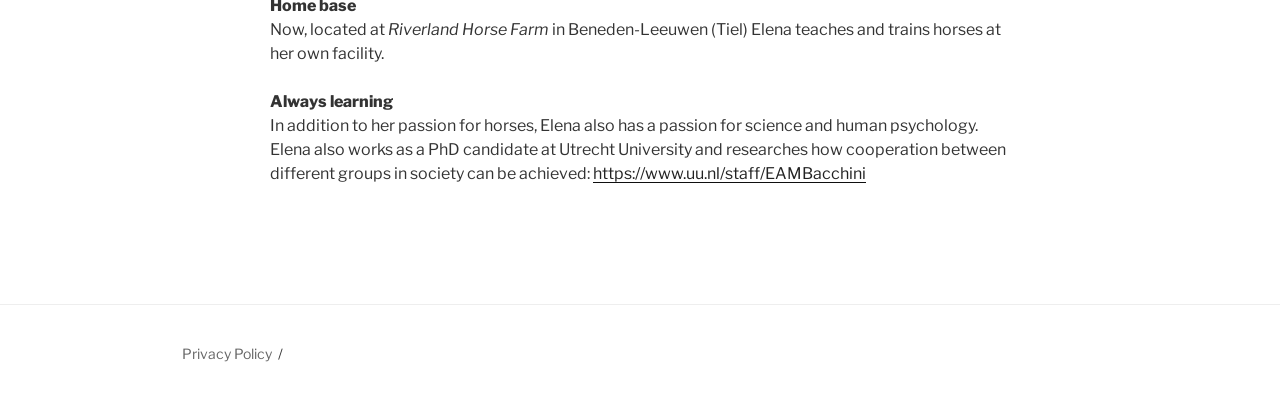Provide your answer in one word or a succinct phrase for the question: 
What is the topic of Elena's research?

Cooperation between groups